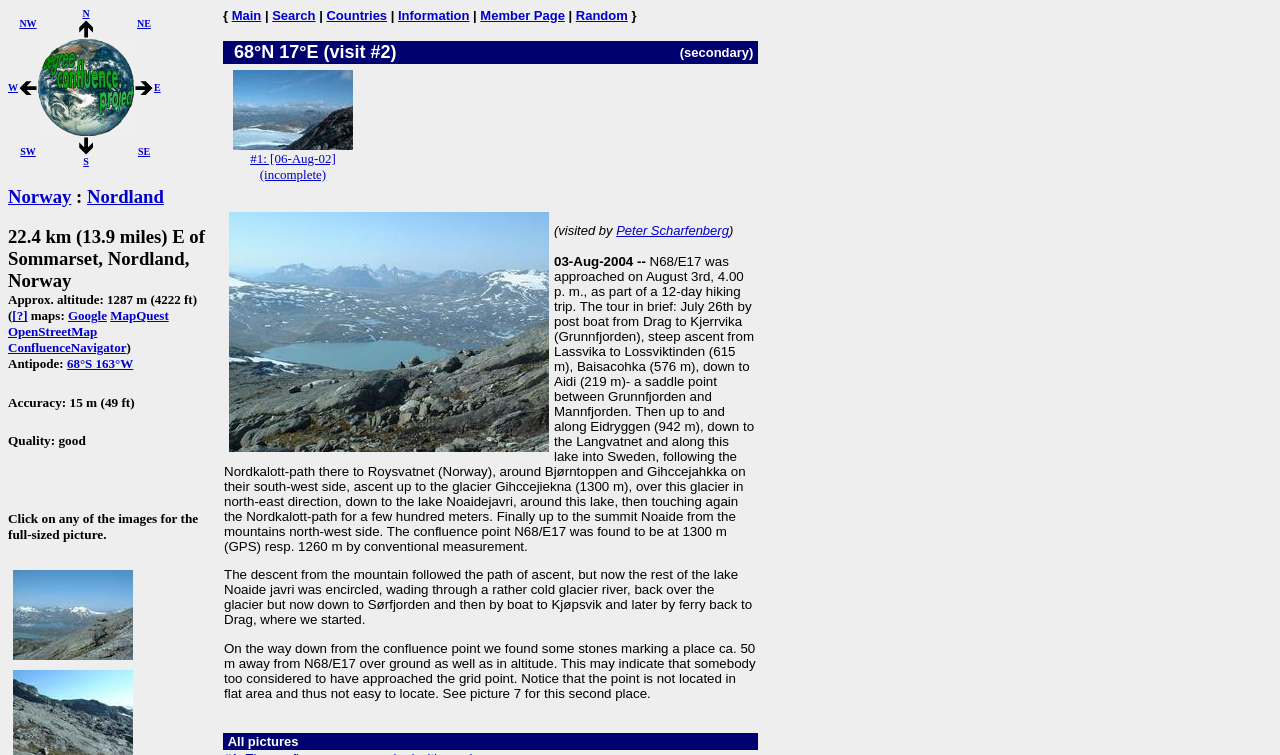Please identify the bounding box coordinates of the element that needs to be clicked to perform the following instruction: "Search for something".

[0.213, 0.011, 0.247, 0.03]